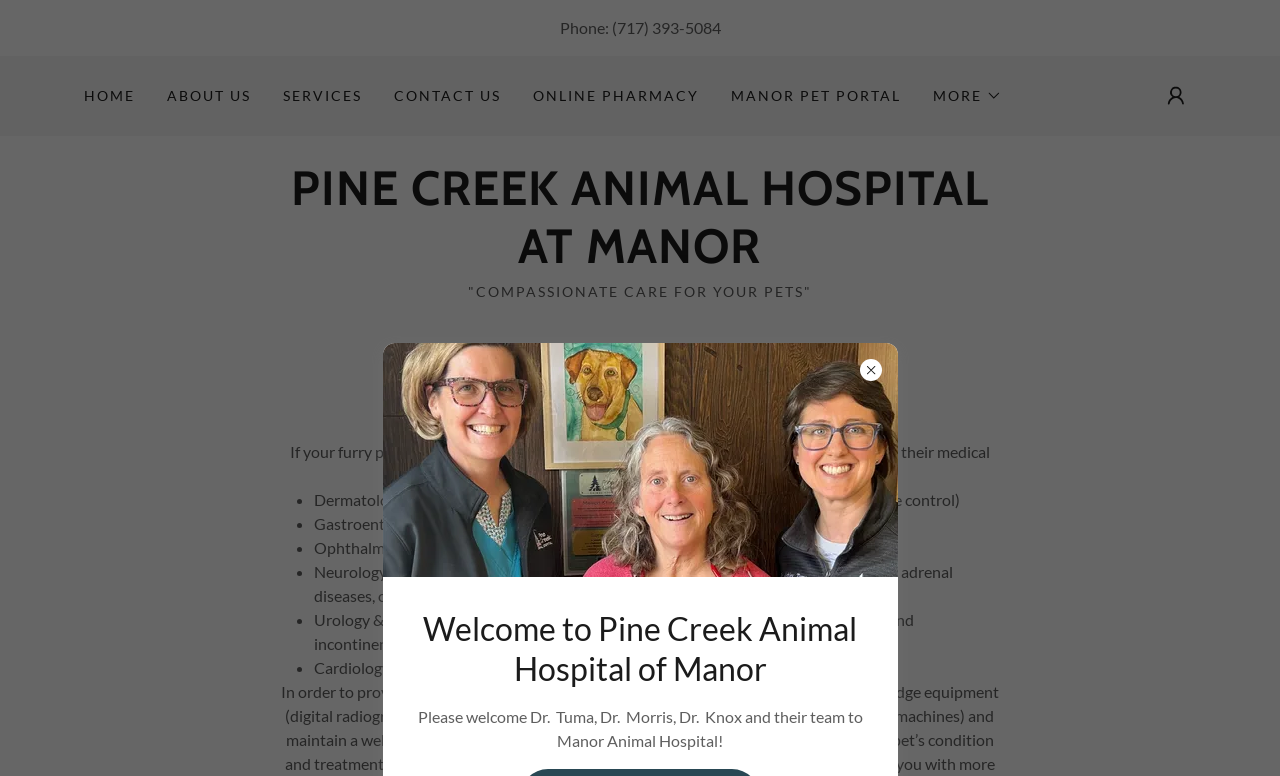What services does Pine Creek Animal Hospital provide?
Use the screenshot to answer the question with a single word or phrase.

Diagnosis and Treatment